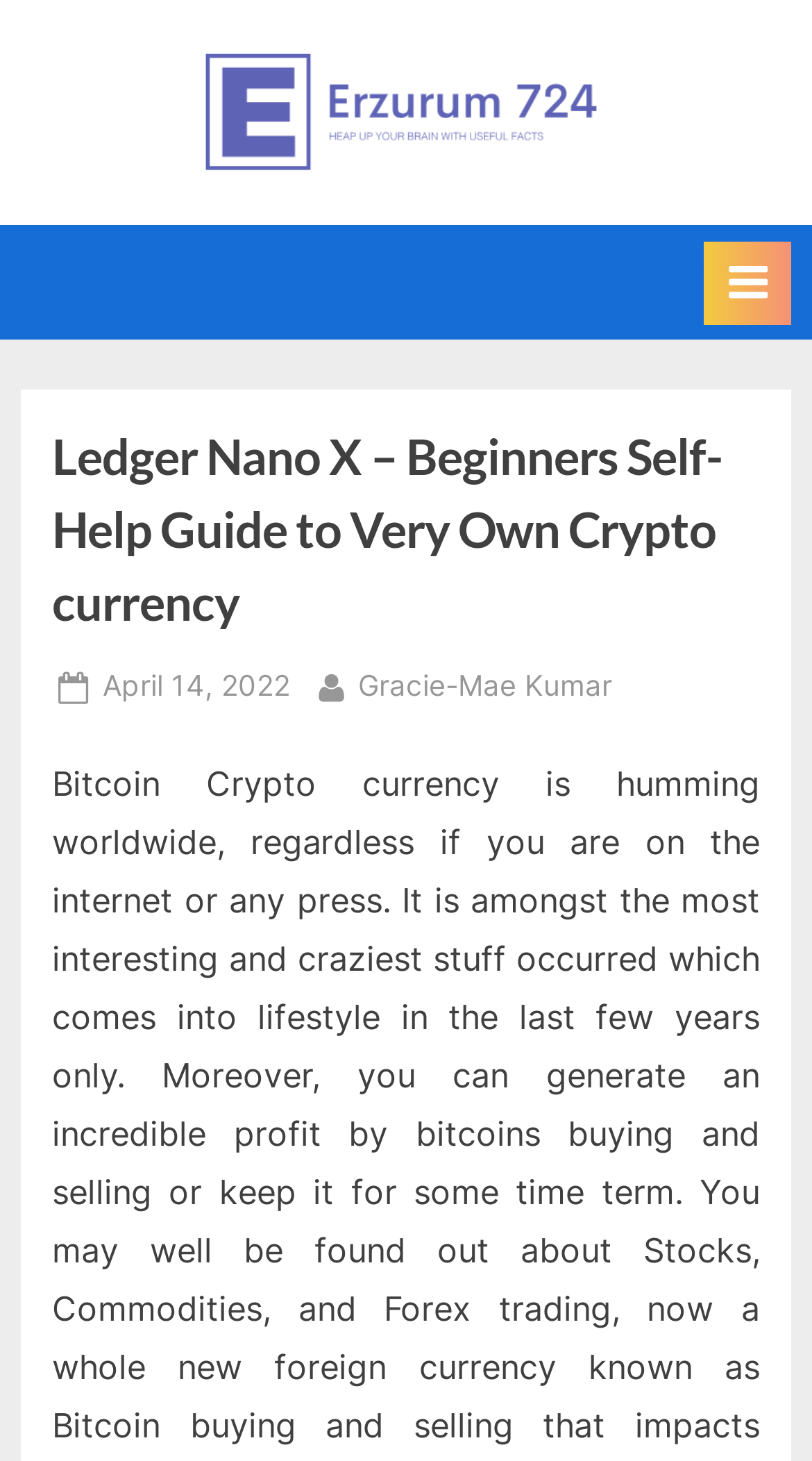Extract the bounding box coordinates for the UI element described as: "parent_node: Erzurum 724".

[0.224, 0.023, 0.776, 0.131]